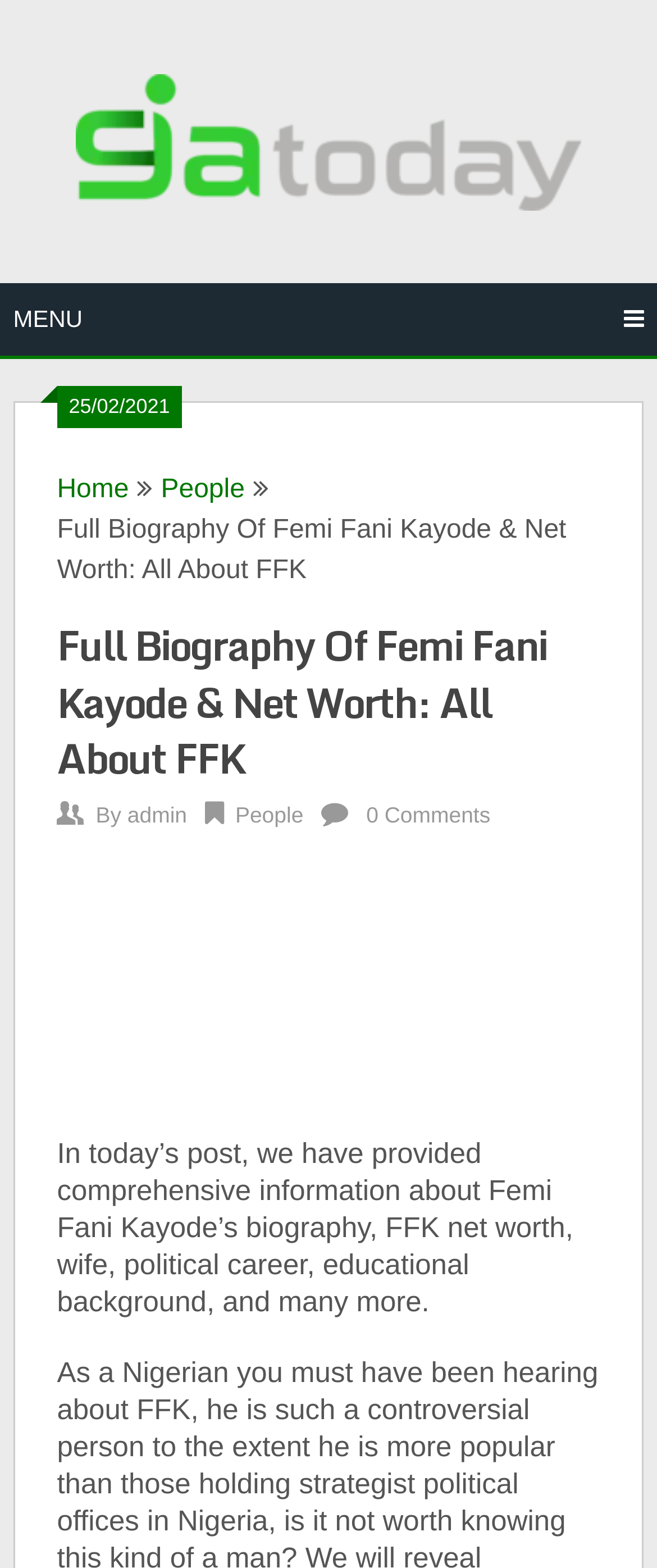Find the bounding box of the element with the following description: "ORGANIZATION". The coordinates must be four float numbers between 0 and 1, formatted as [left, top, right, bottom].

None